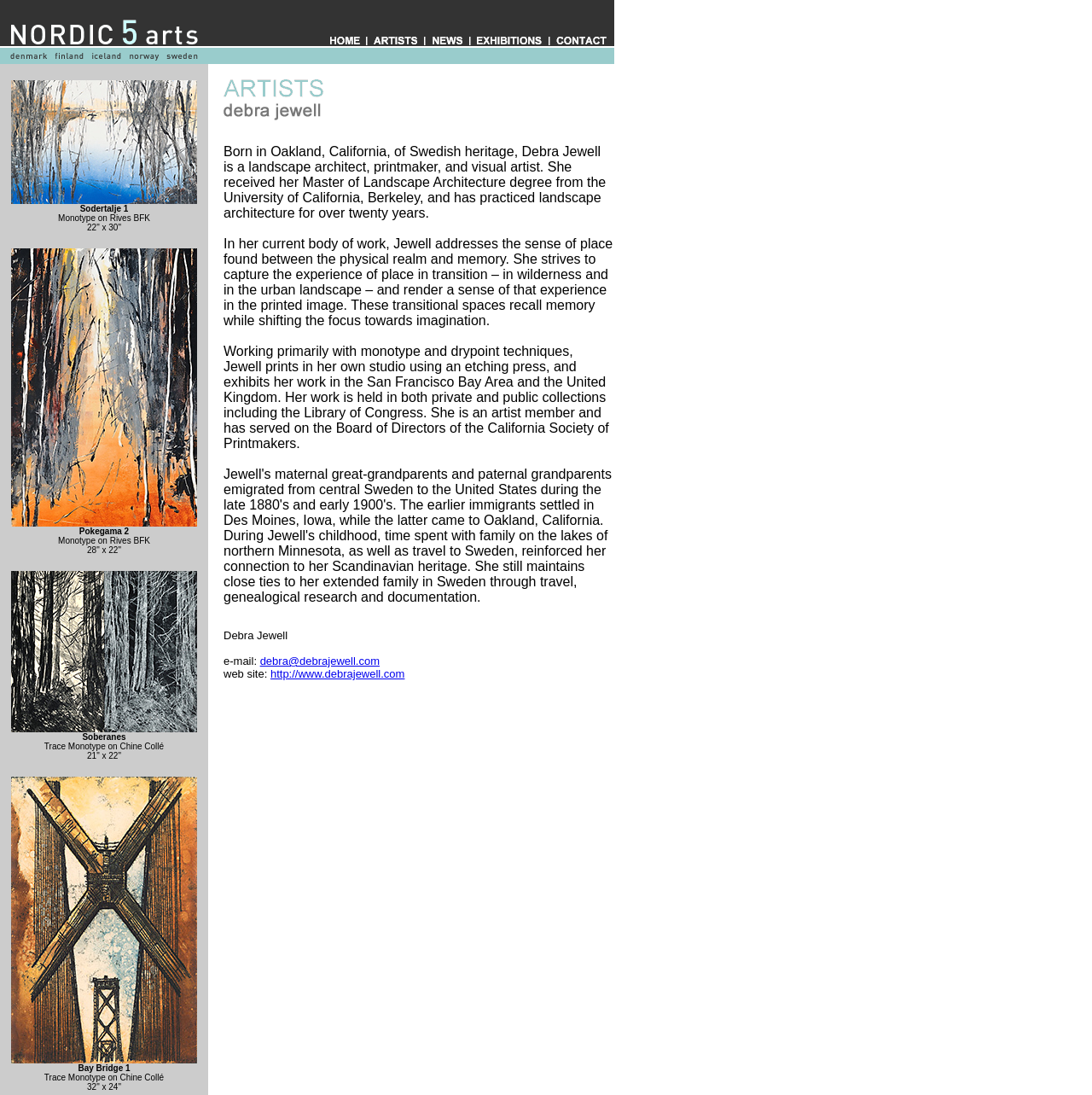Locate the bounding box coordinates of the element that needs to be clicked to carry out the instruction: "view Debra Jewell's artwork". The coordinates should be given as four float numbers ranging from 0 to 1, i.e., [left, top, right, bottom].

[0.01, 0.175, 0.18, 0.189]